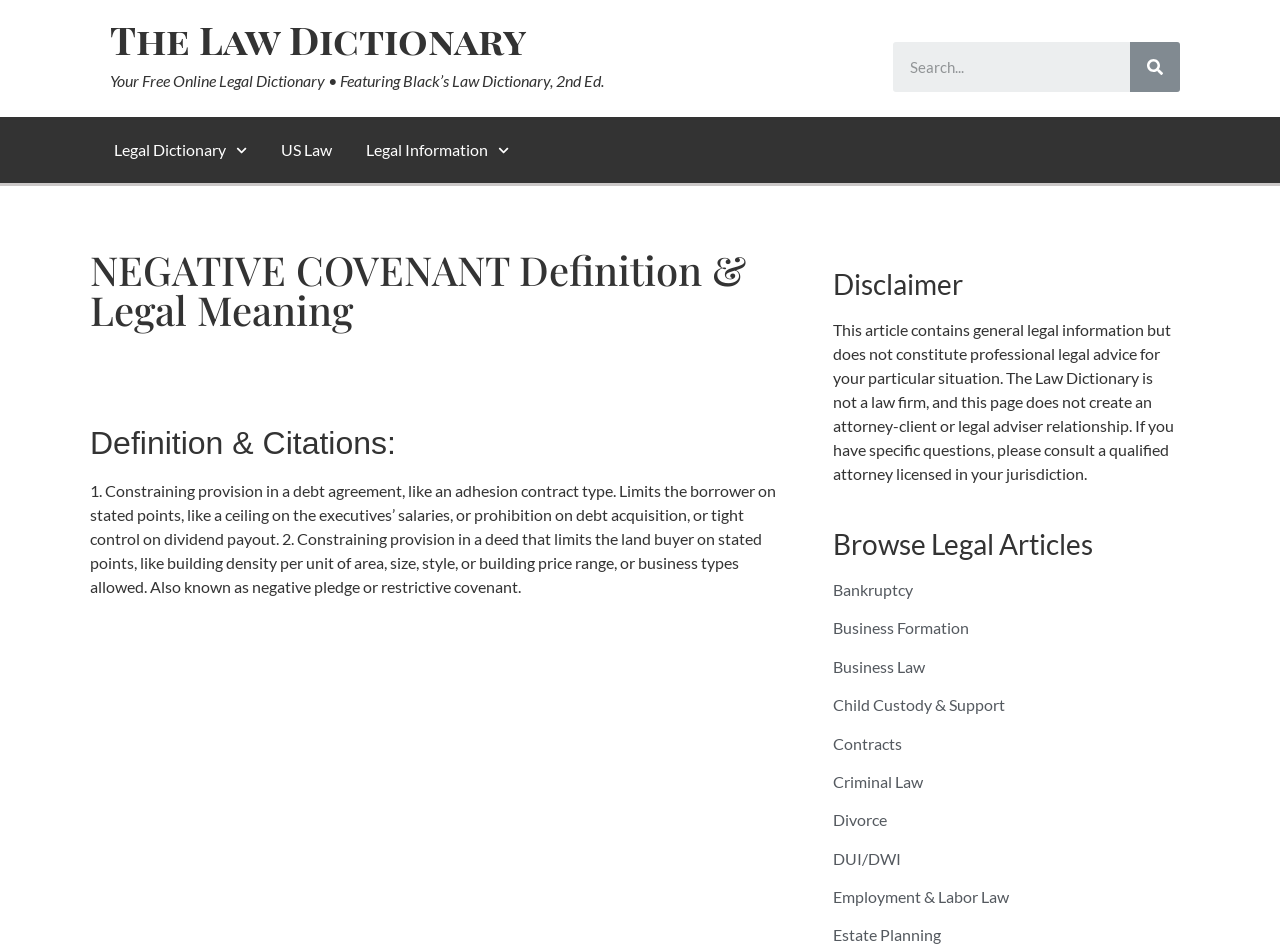Give an extensive and precise description of the webpage.

The webpage is a legal dictionary page focused on the term "NEGATIVE COVENANT". At the top, there is a heading "The Law Dictionary" with a link to it, followed by a static text describing the dictionary as a free online legal dictionary featuring Black's Law Dictionary, 2nd Edition. 

To the right of the top section, there is a search bar with a search button and a small image. Below the search bar, there are three links: "Legal Dictionary", "US Law", and "Legal Information", each with a small image. 

The main content of the page is divided into sections. The first section has a heading "NEGATIVE COVENANT Definition & Legal Meaning" followed by a definition and citations section, which provides a detailed explanation of the term. 

Below the definition section, there is a disclaimer section with a heading "Disclaimer" and a static text warning that the article does not constitute professional legal advice. 

The final section has a heading "Browse Legal Articles" with multiple links to various legal topics, including "Bankruptcy", "Business Formation", "Business Law", and others.